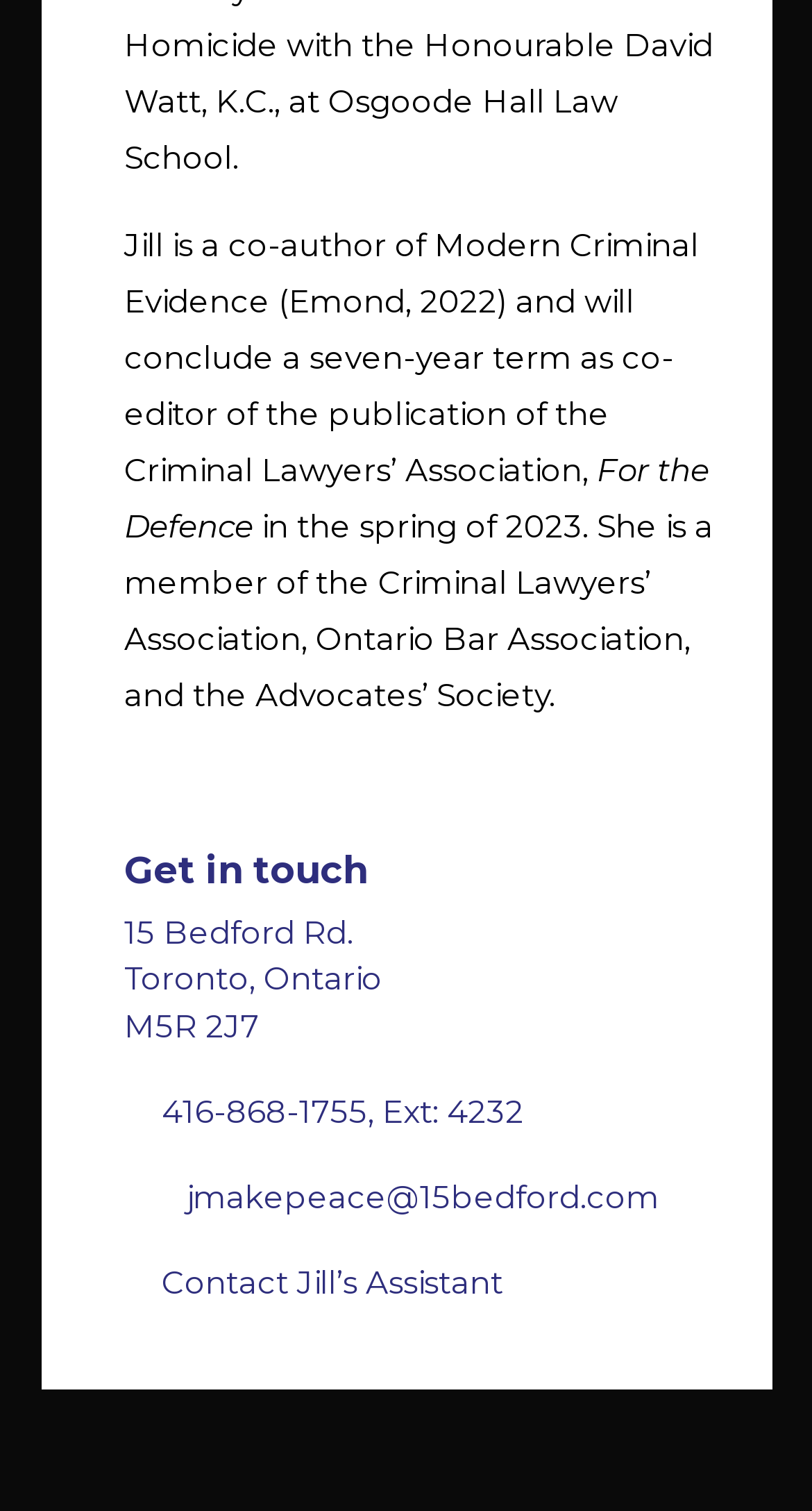Answer with a single word or phrase: 
What is the name of the book co-authored by Jill?

Modern Criminal Evidence